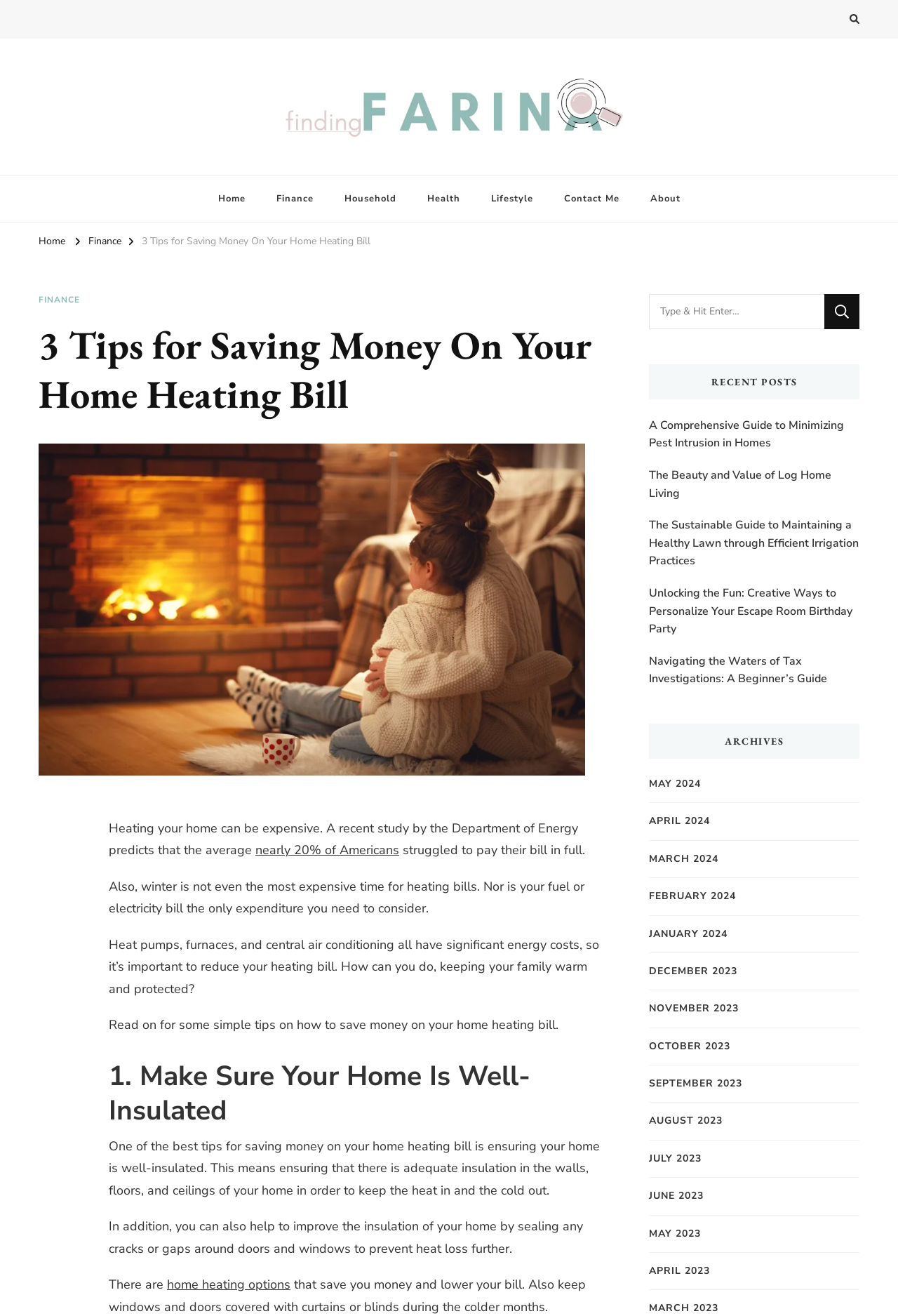What is the purpose of insulating a home?
Please give a detailed answer to the question using the information shown in the image.

According to the webpage, one of the tips for saving money on home heating bills is to ensure that the home is well-insulated. The purpose of insulating a home is to keep the heat in and the cold out, as mentioned in the text, which helps to reduce heat loss and lower heating costs.